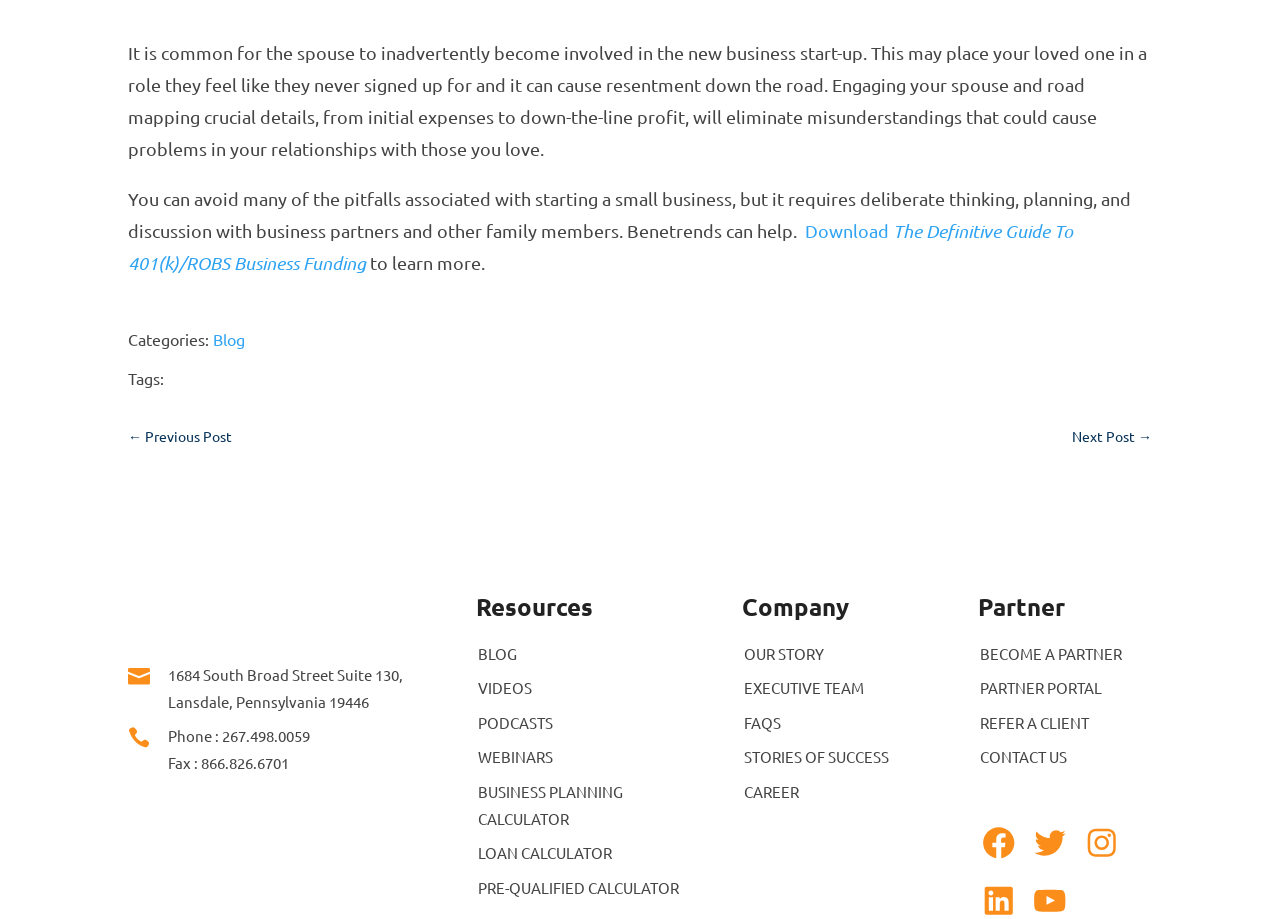Find the bounding box coordinates of the element you need to click on to perform this action: 'Go to the next post'. The coordinates should be represented by four float values between 0 and 1, in the format [left, top, right, bottom].

None